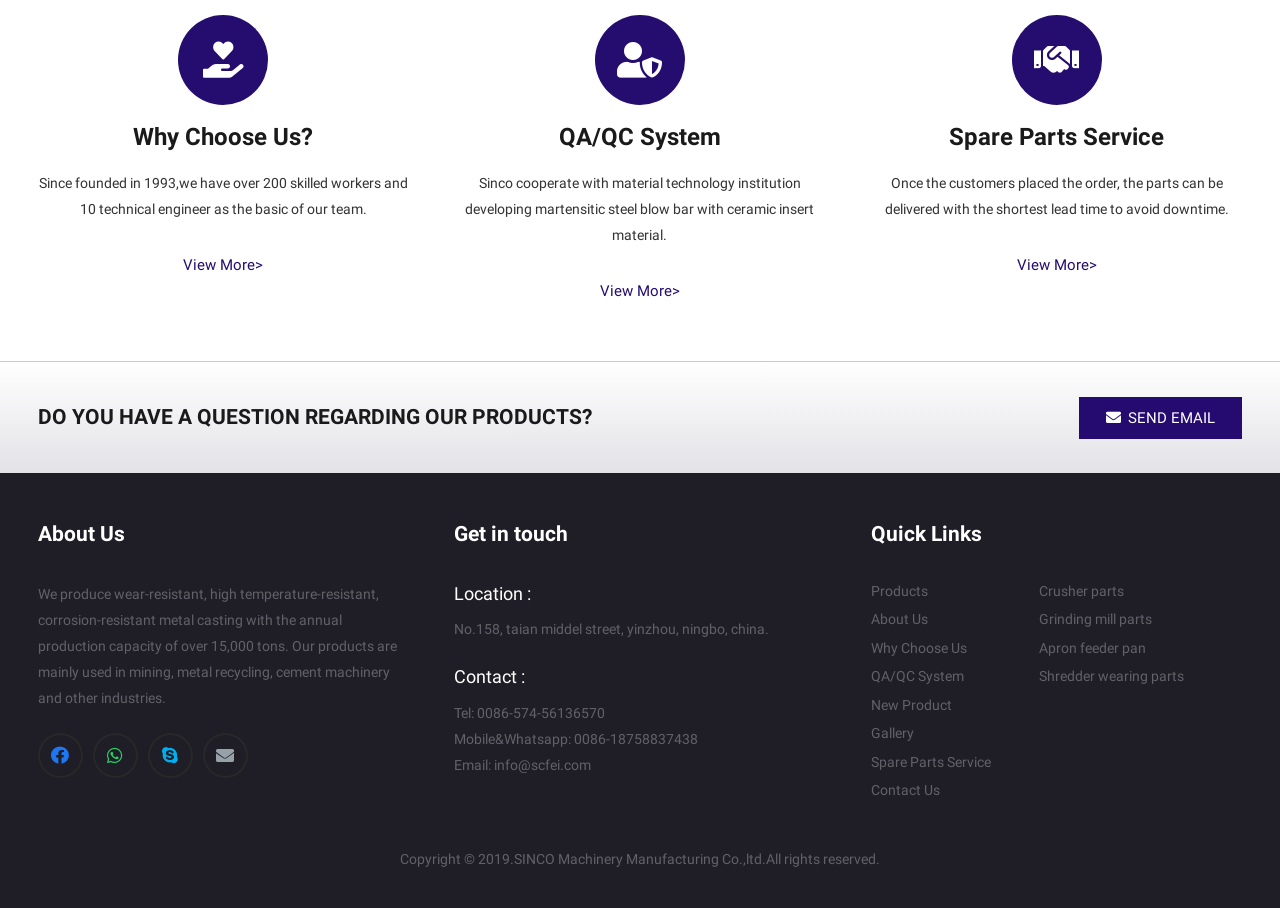Bounding box coordinates are specified in the format (top-left x, top-left y, bottom-right x, bottom-right y). All values are floating point numbers bounded between 0 and 1. Please provide the bounding box coordinate of the region this sentence describes: Delete cookies

None